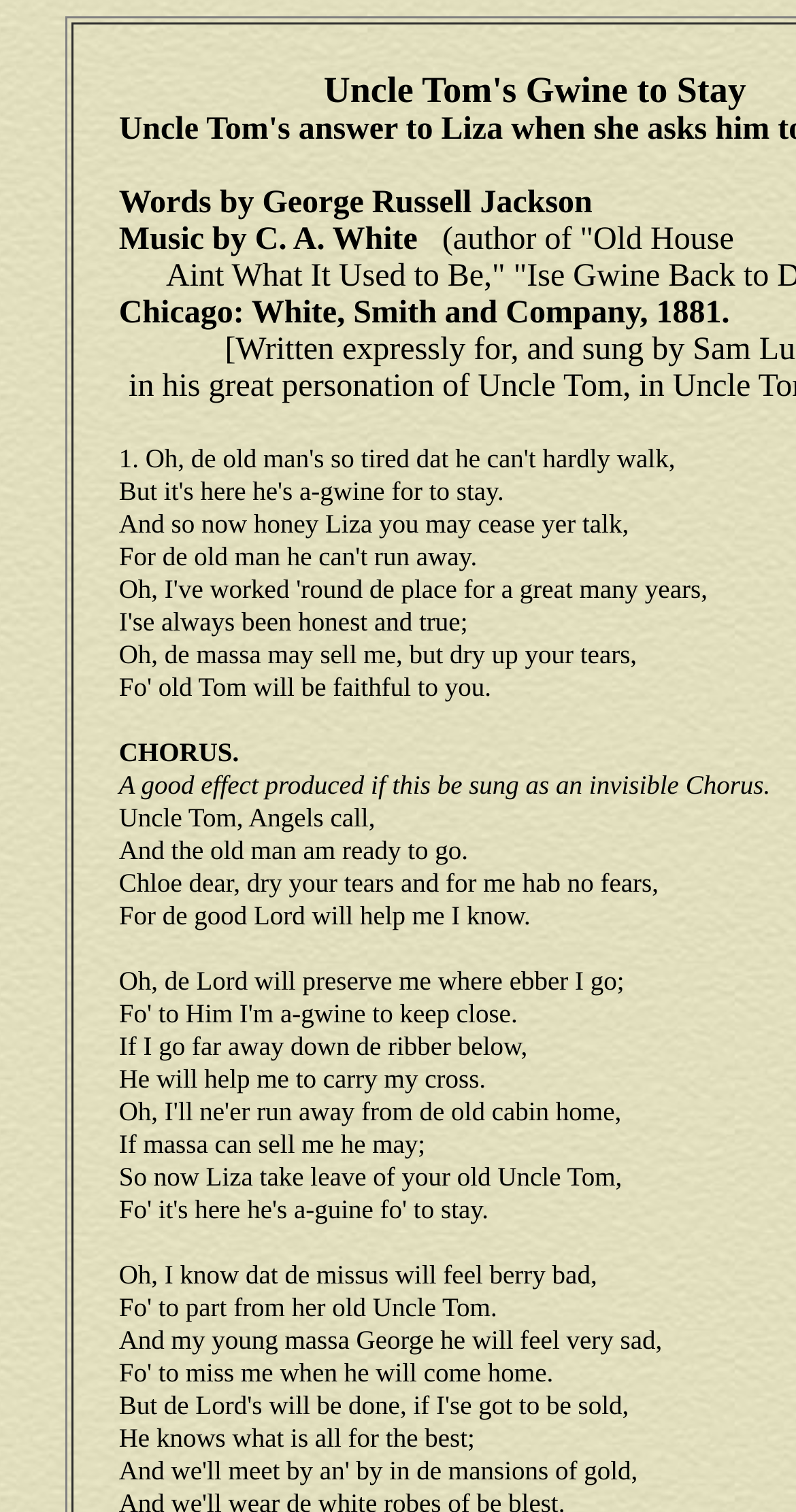Generate a comprehensive caption for the webpage you are viewing.

This webpage appears to be a digital representation of a song sheet, specifically for the song "Uncle Tom's Gwine to Stay". At the top, there is a title section that includes the song title, "Music by C. A. White", and a subtitle indicating that C. A. White is the author of "Old House". Below this, there is a line of text stating the publication information, "Chicago: White, Smith and Company, 1881."

The main content of the page is the song lyrics, which are divided into several stanzas. The lyrics are arranged vertically, with each stanza separated by a small gap. The text is aligned to the left, and the font size appears to be consistent throughout.

The first stanza begins with the line "And so now honey Liza you may cease yer talk," followed by several more lines of lyrics. The second stanza starts with the line "Oh, de massa may sell me, but dry up your tears," and continues with more lyrics.

A "CHORUS" section is denoted by a centered heading, followed by the chorus lyrics. Below this, there is a note indicating that a good effect can be produced if the chorus is sung as an invisible chorus.

The rest of the page continues with the song lyrics, with each stanza separated by a small gap. The lyrics appear to be a narrative, with the speaker addressing "Liza" and "Chloe dear", and referencing "Uncle Tom" and "massa". The song seems to be about the theme of perseverance and faith in the face of hardship.